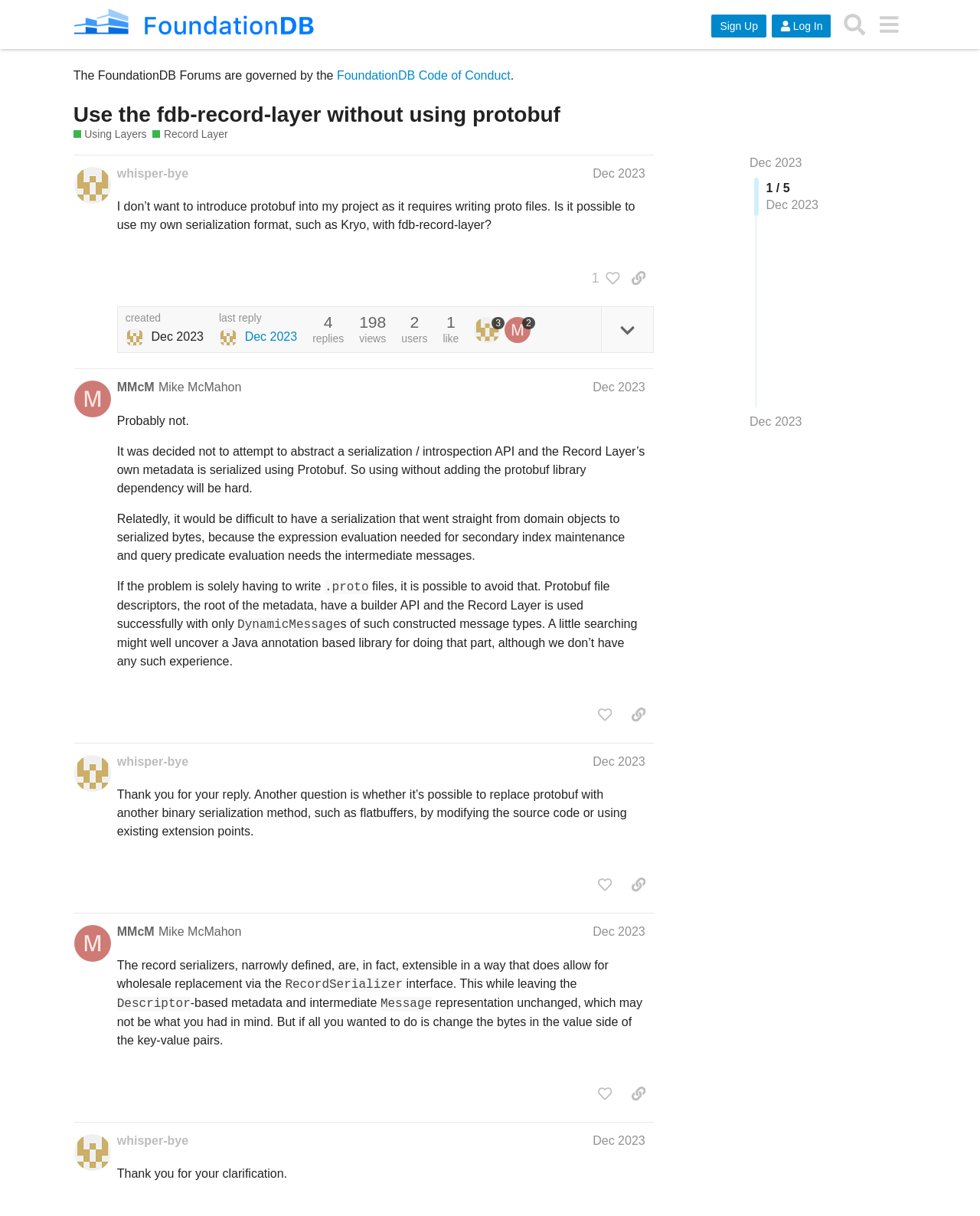Find the bounding box coordinates of the element to click in order to complete this instruction: "Click the 'Sign Up' button". The bounding box coordinates must be four float numbers between 0 and 1, denoted as [left, top, right, bottom].

[0.726, 0.012, 0.782, 0.031]